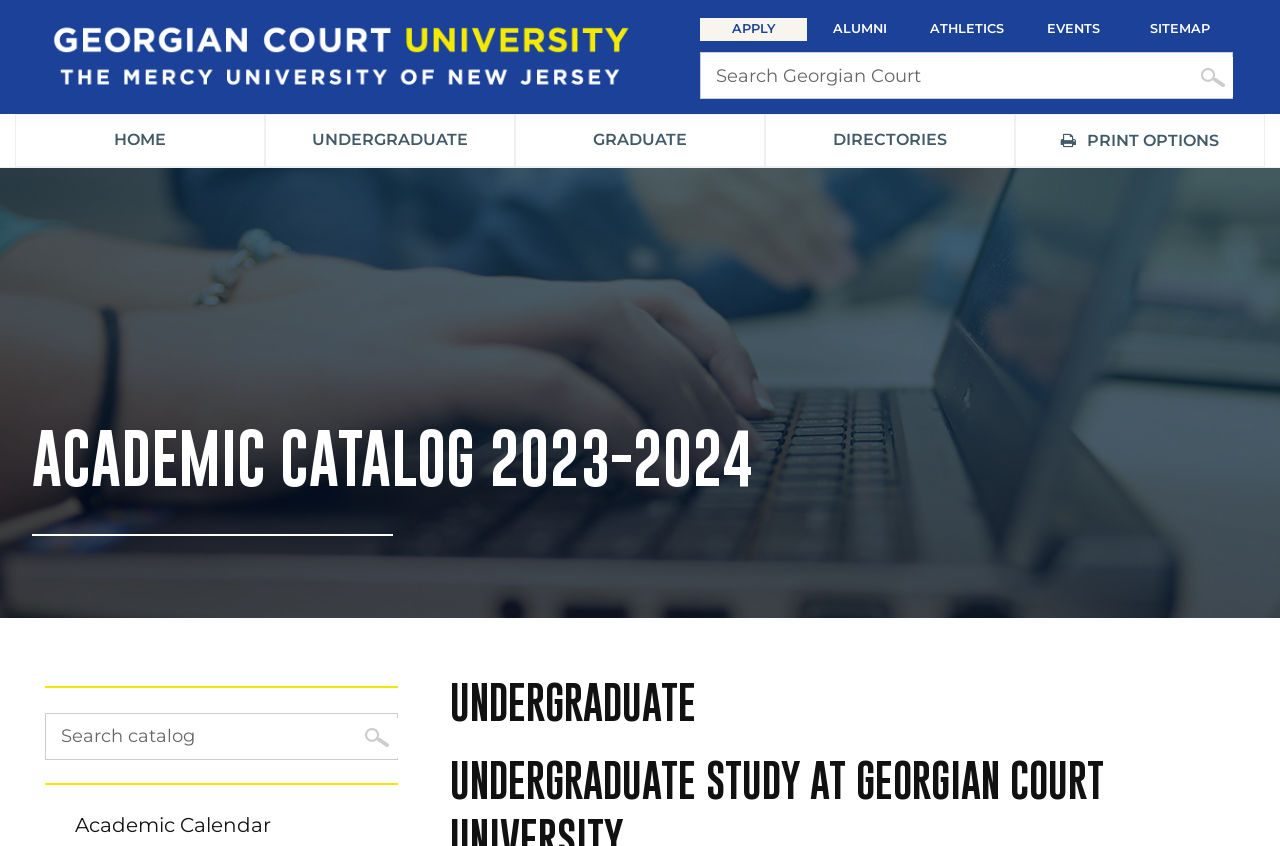Offer a meticulous caption that includes all visible features of the webpage.

The webpage is about the undergraduate program at Georgian Court University. At the top left, there is a link to the university's homepage, accompanied by a university logo image. 

To the right of the logo, there is a secondary navigation menu with links to "APPLY", "ALUMNI", "ATHLETICS", "EVENTS", and "SITEMAP". Below this menu, there is a search bar with a label "Search for:" and a search button. 

On the left side of the page, there is a local navigation menu with links to "HOME", "UNDERGRADUATE", "PROGRAMS A-Z", "COURSES SEARCH", "GENERAL EDUCATION", "GRADUATE", and "DIRECTORIES". There is also a "PRINT OPTIONS" button that opens a print dialog.

In the middle of the page, there is a prominent link to the "ACADEMIC CATALOG 2023-2024". Below this link, there is a search catalog section with a label "Search catalog", a text box, and a "Submit search" button. 

At the bottom of the page, there is a link to the "Academic Calendar". The main content of the page is headed by a large title "UNDERGRADUATE", which suggests that the page provides information about the undergraduate program at the university.